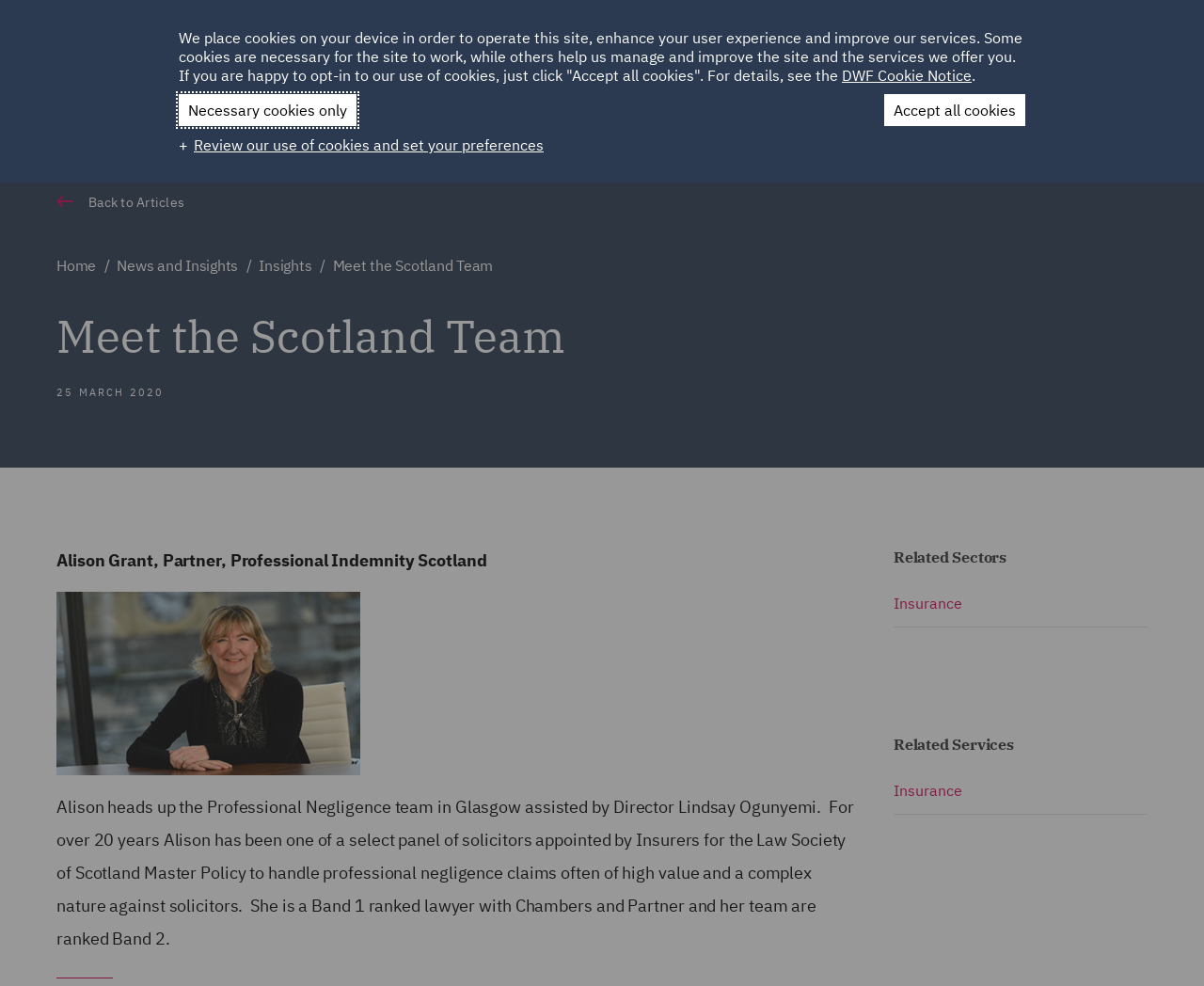What is the profession of the person described on this webpage?
Look at the image and answer the question using a single word or phrase.

Lawyer